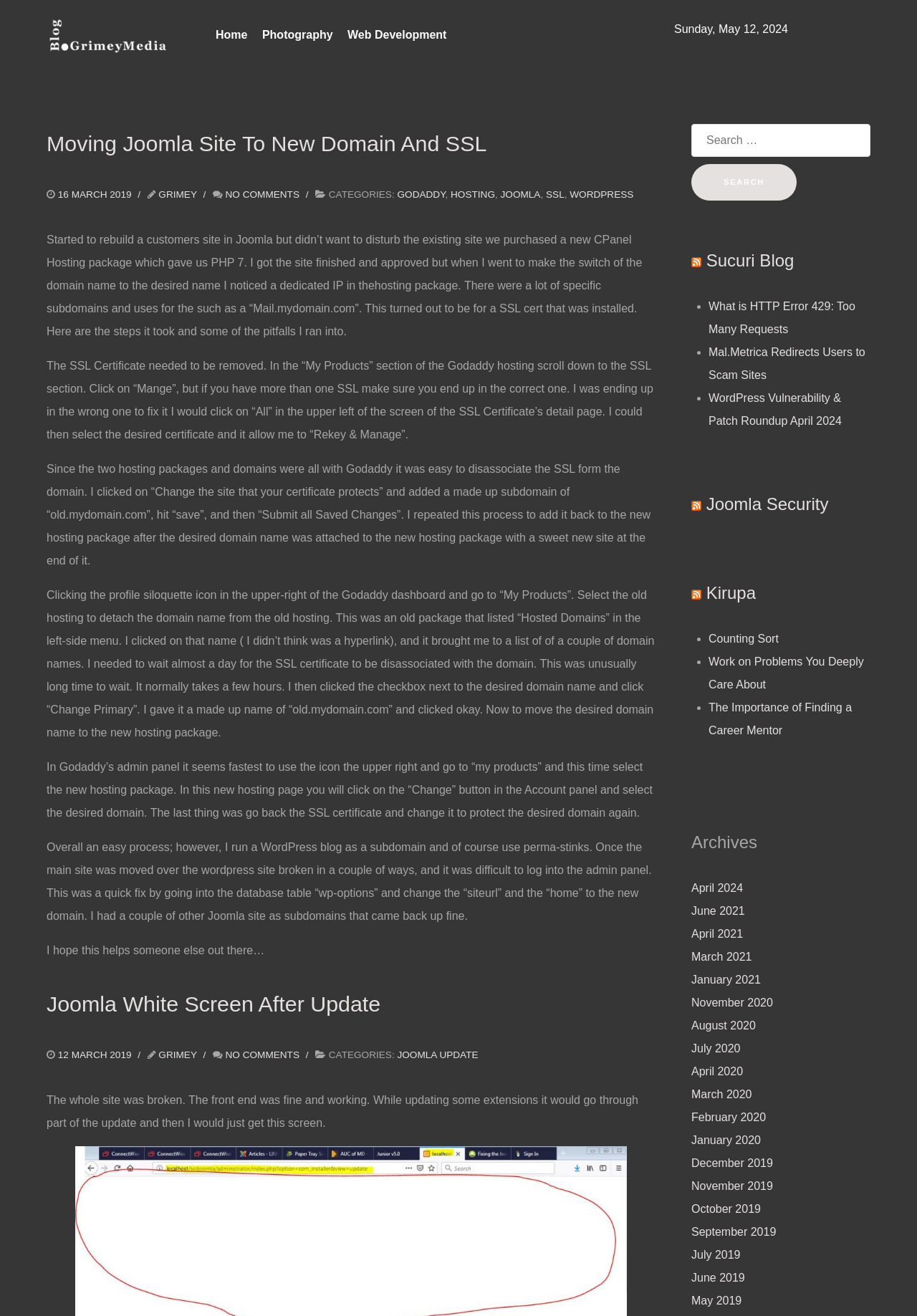Specify the bounding box coordinates of the region I need to click to perform the following instruction: "Read the 'Moving Joomla Site To New Domain And SSL' article". The coordinates must be four float numbers in the range of 0 to 1, i.e., [left, top, right, bottom].

[0.051, 0.093, 0.715, 0.126]